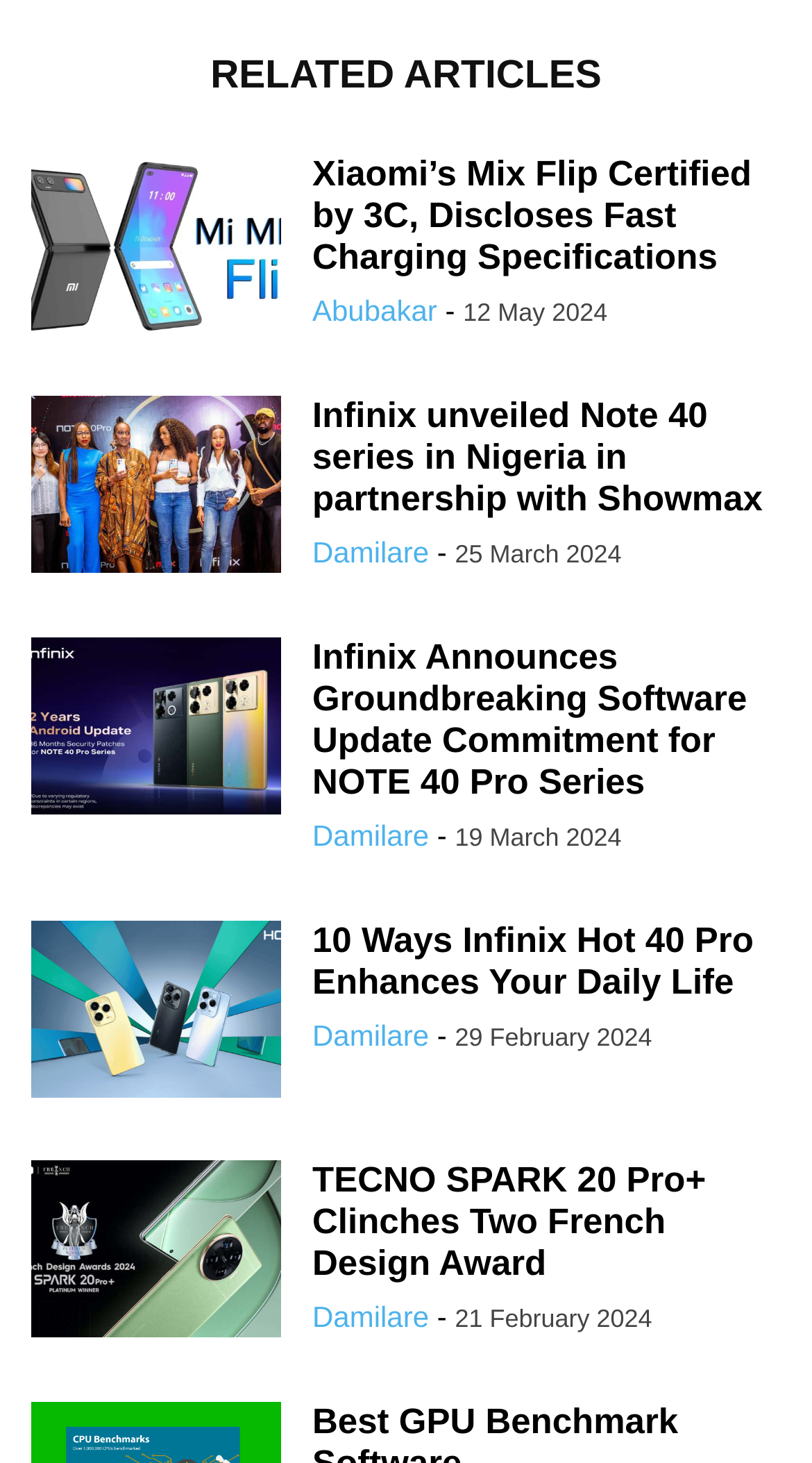Locate the bounding box coordinates of the element that should be clicked to fulfill the instruction: "Explore the article 'Infinix Announces Groundbreaking Software Update Commitment for NOTE 40 Pro Series'".

[0.038, 0.435, 0.346, 0.563]